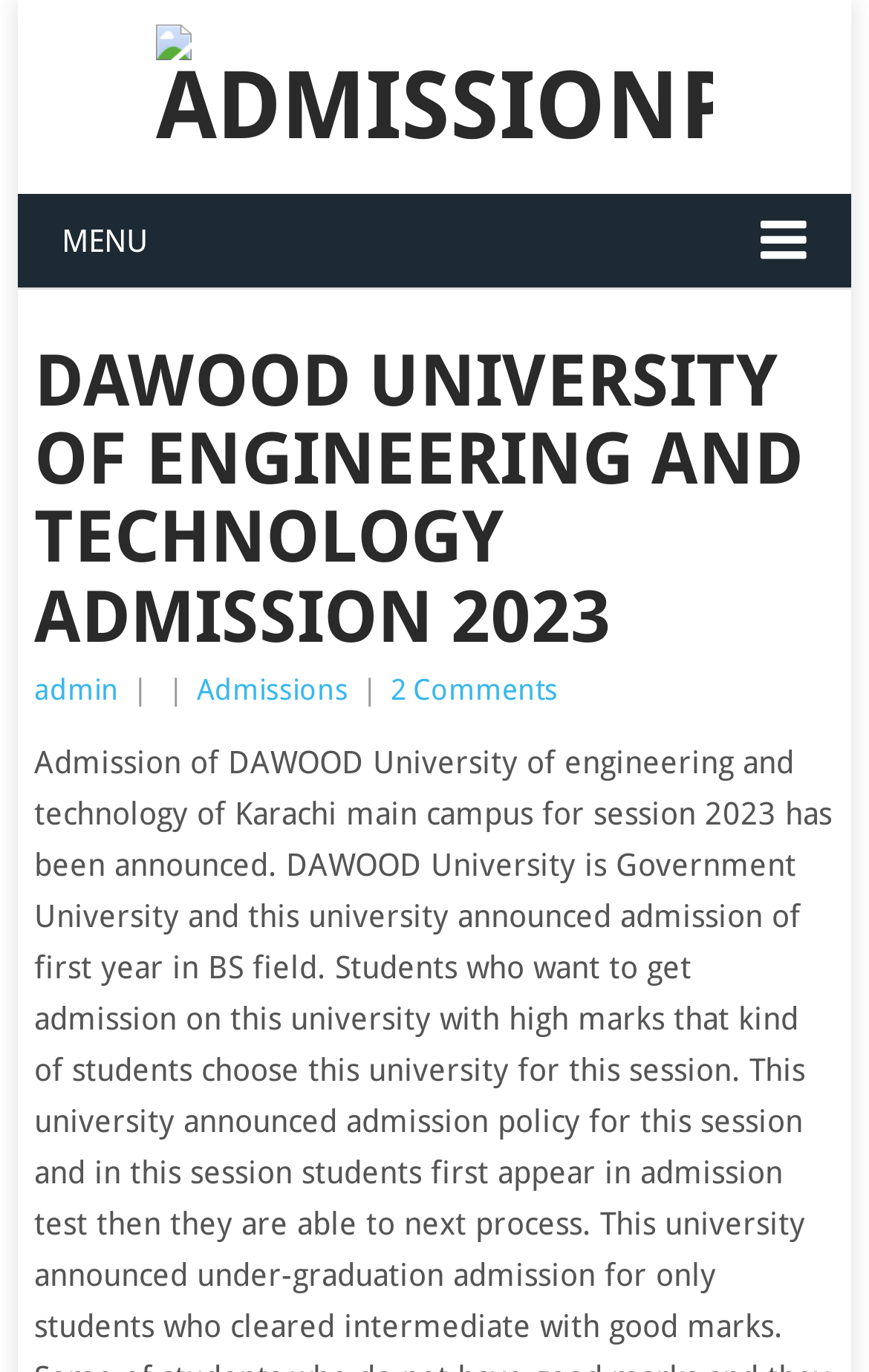Identify the bounding box coordinates for the UI element described as follows: Admissions. Use the format (top-left x, top-left y, bottom-right x, bottom-right y) and ensure all values are floating point numbers between 0 and 1.

[0.226, 0.49, 0.401, 0.514]